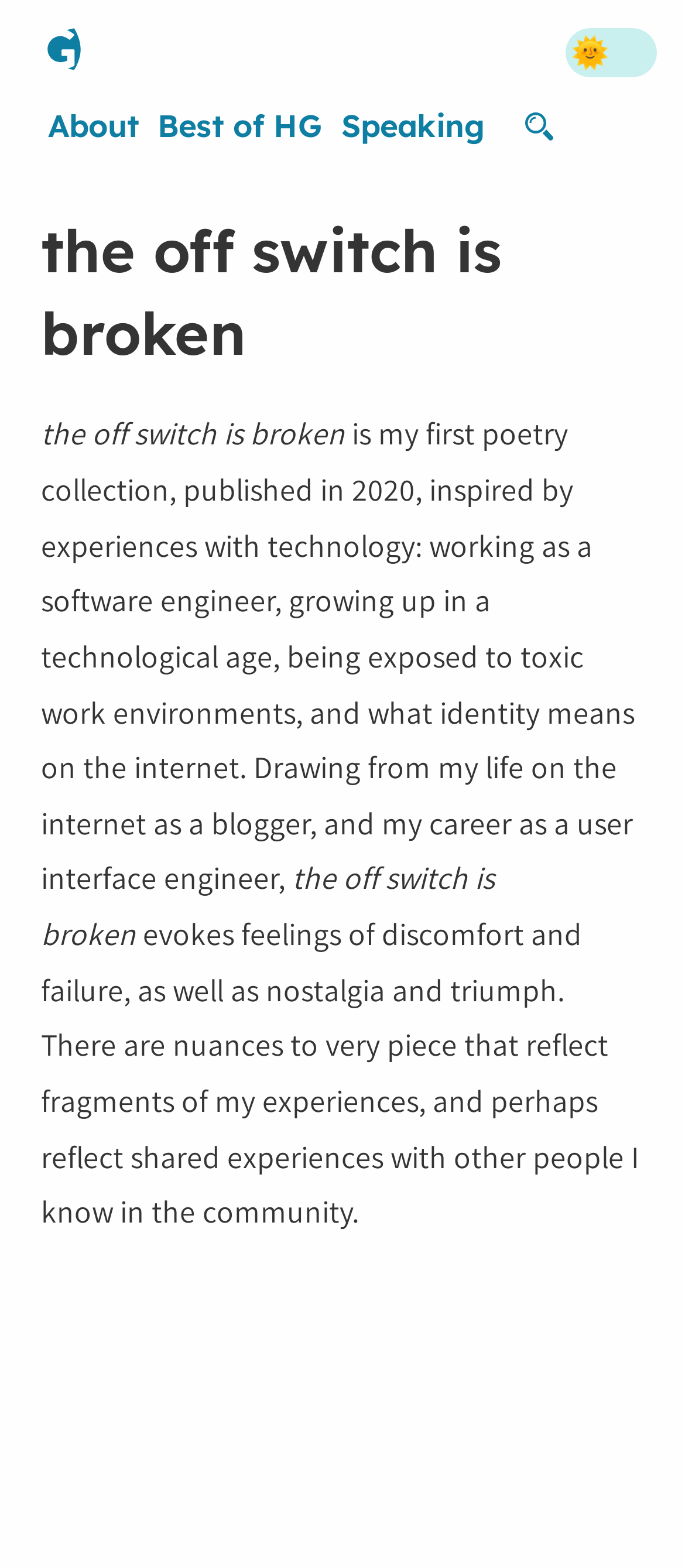Provide your answer in one word or a succinct phrase for the question: 
How many navigation links are there?

4